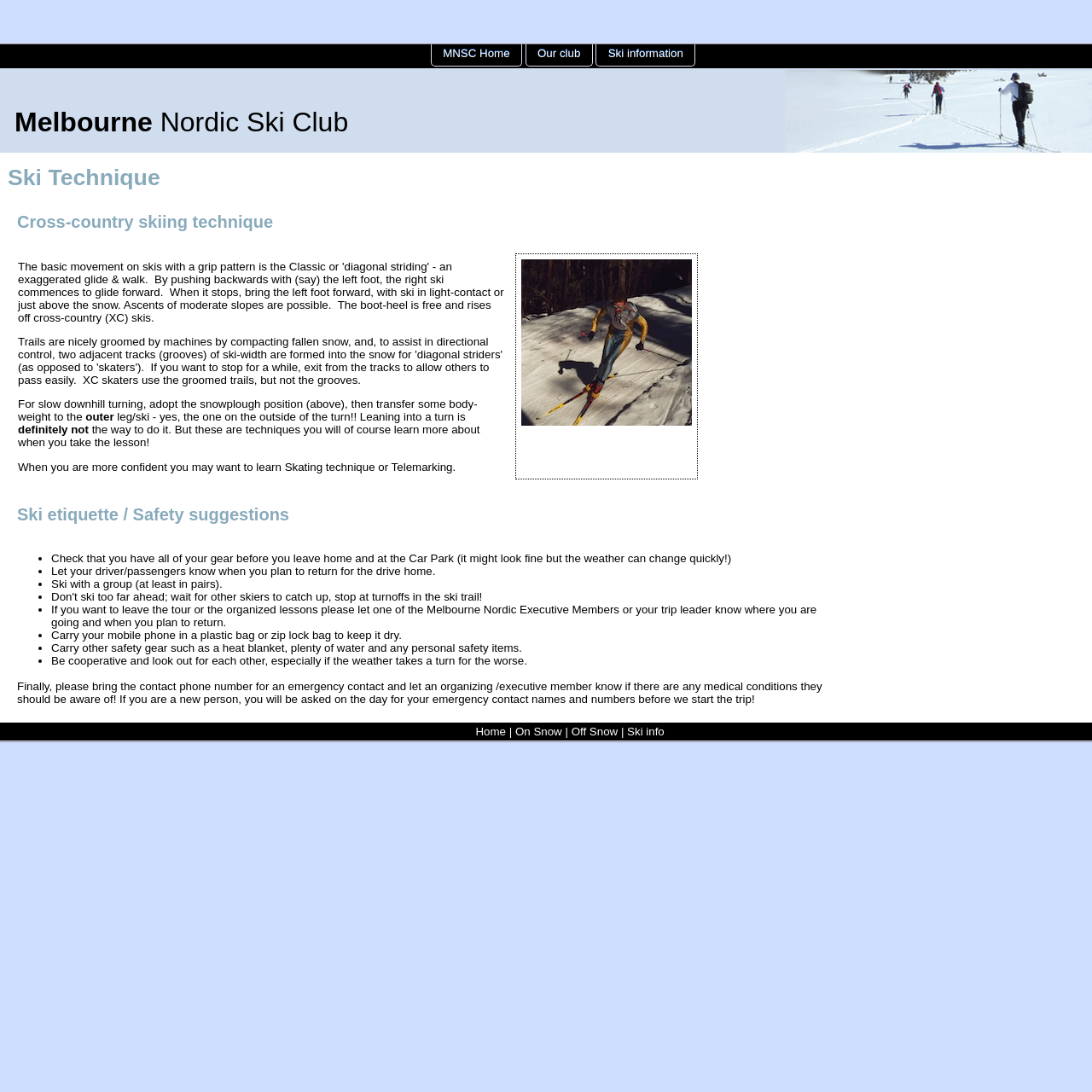Using the description "Home", locate and provide the bounding box of the UI element.

[0.436, 0.664, 0.466, 0.676]